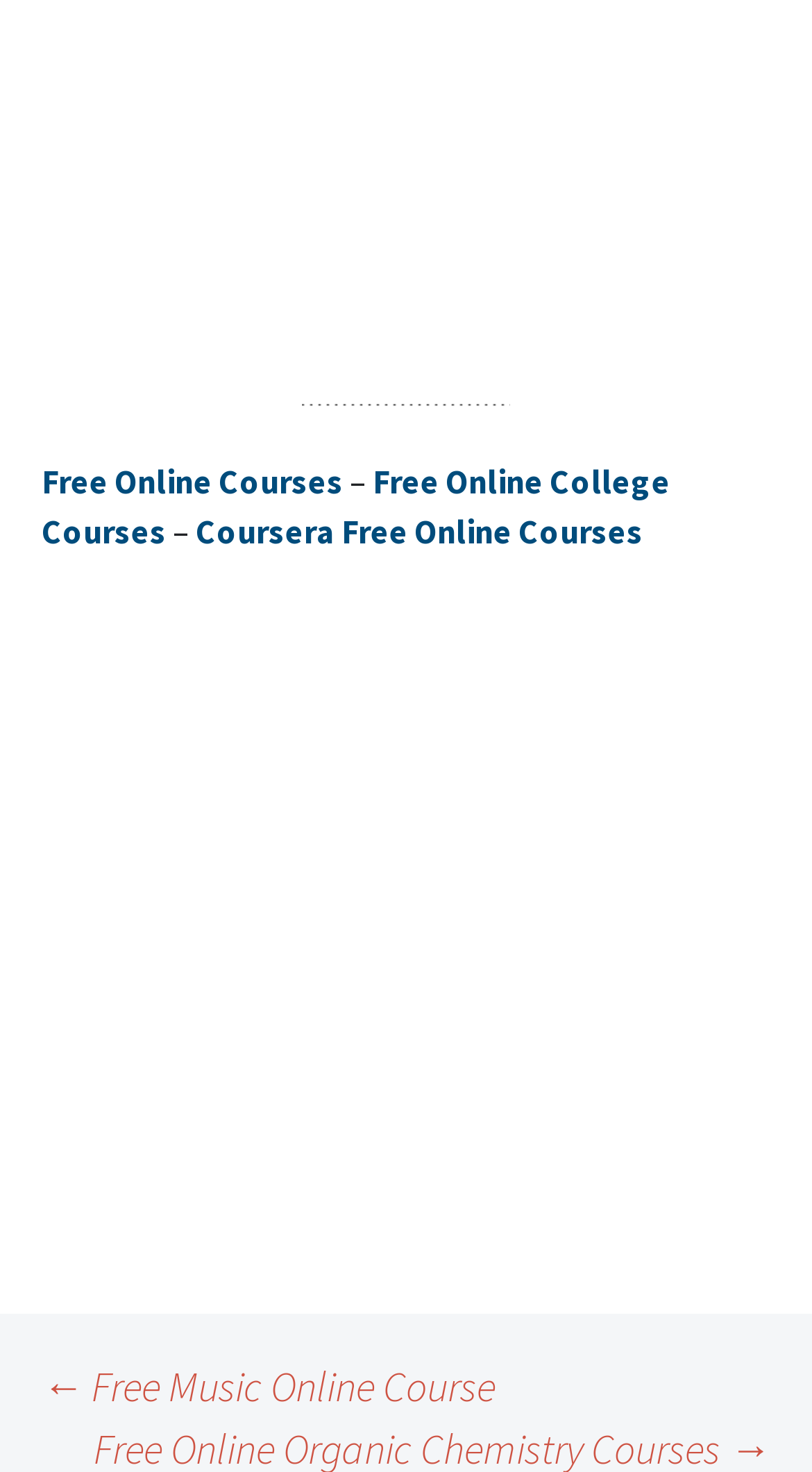Locate the bounding box of the UI element based on this description: "Free Online College Courses". Provide four float numbers between 0 and 1 as [left, top, right, bottom].

[0.051, 0.312, 0.826, 0.374]